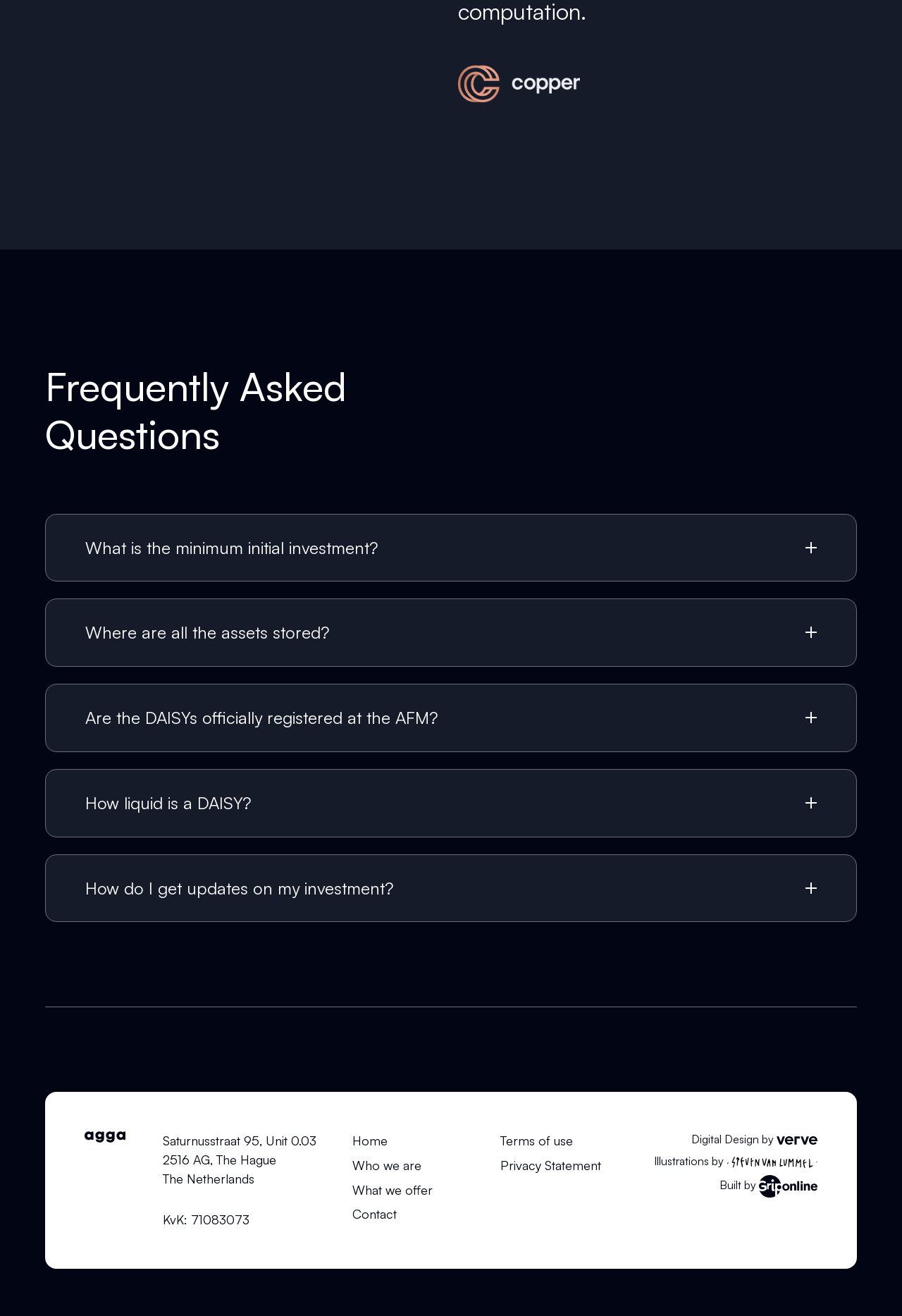Determine the bounding box coordinates of the target area to click to execute the following instruction: "Click on 'Contact'."

[0.391, 0.917, 0.44, 0.928]